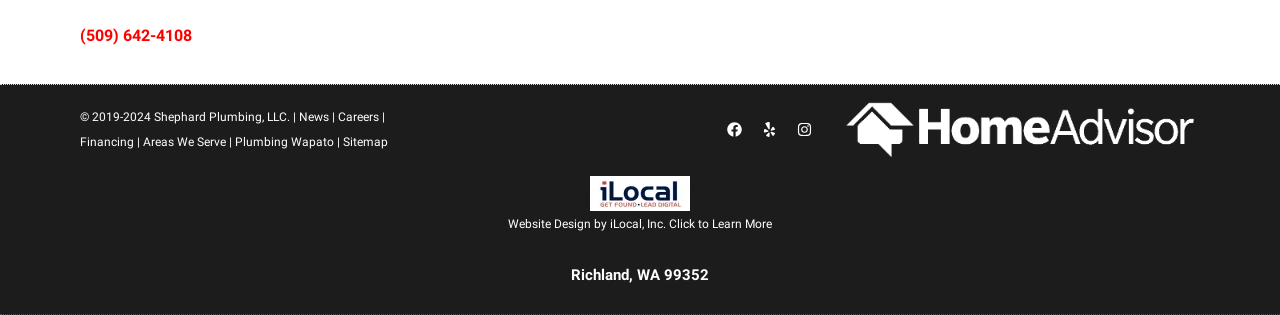Please find the bounding box coordinates of the element's region to be clicked to carry out this instruction: "Read the news".

[0.234, 0.35, 0.257, 0.394]